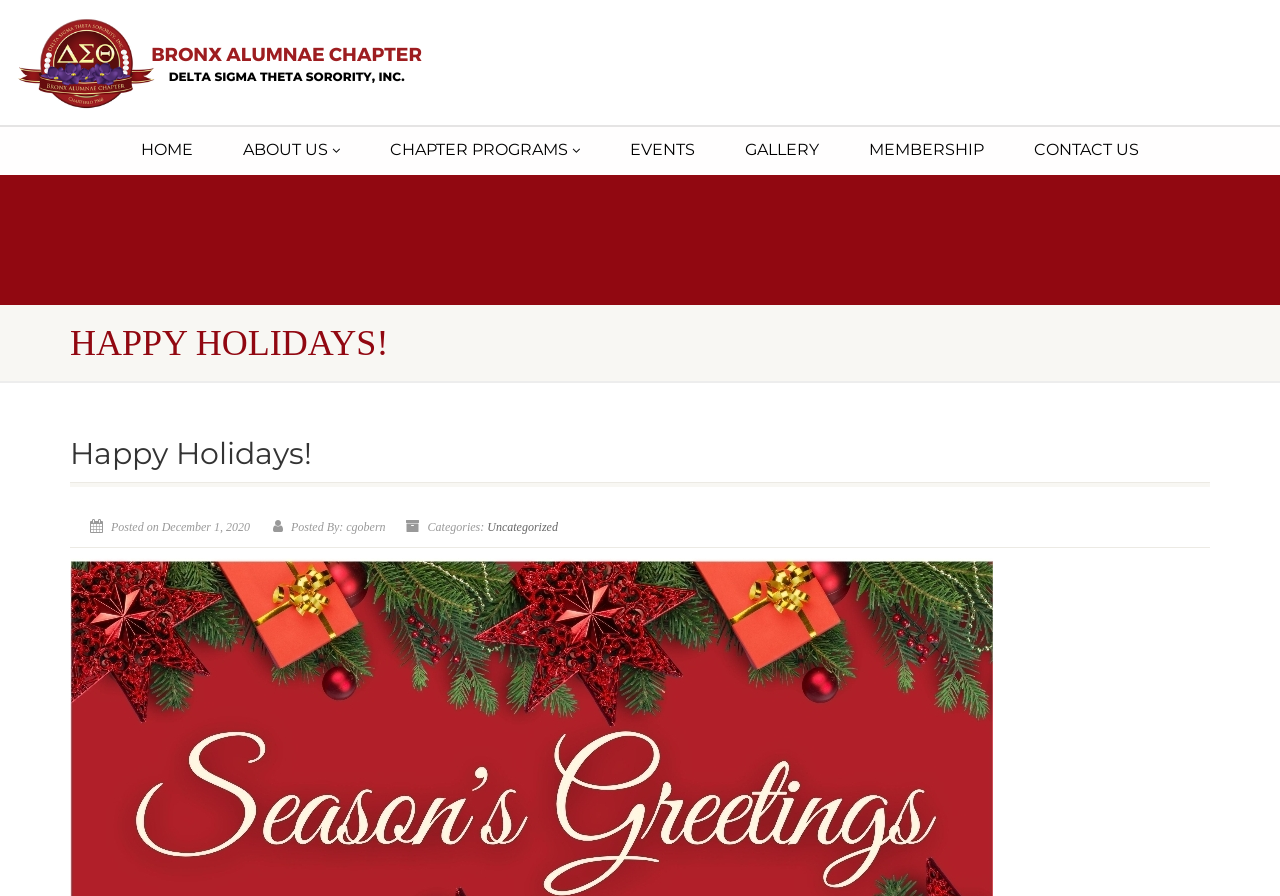What is the name of the alumni chapter?
Provide a concise answer using a single word or phrase based on the image.

Delta Sigma Theta Bronx Alumni Chapter